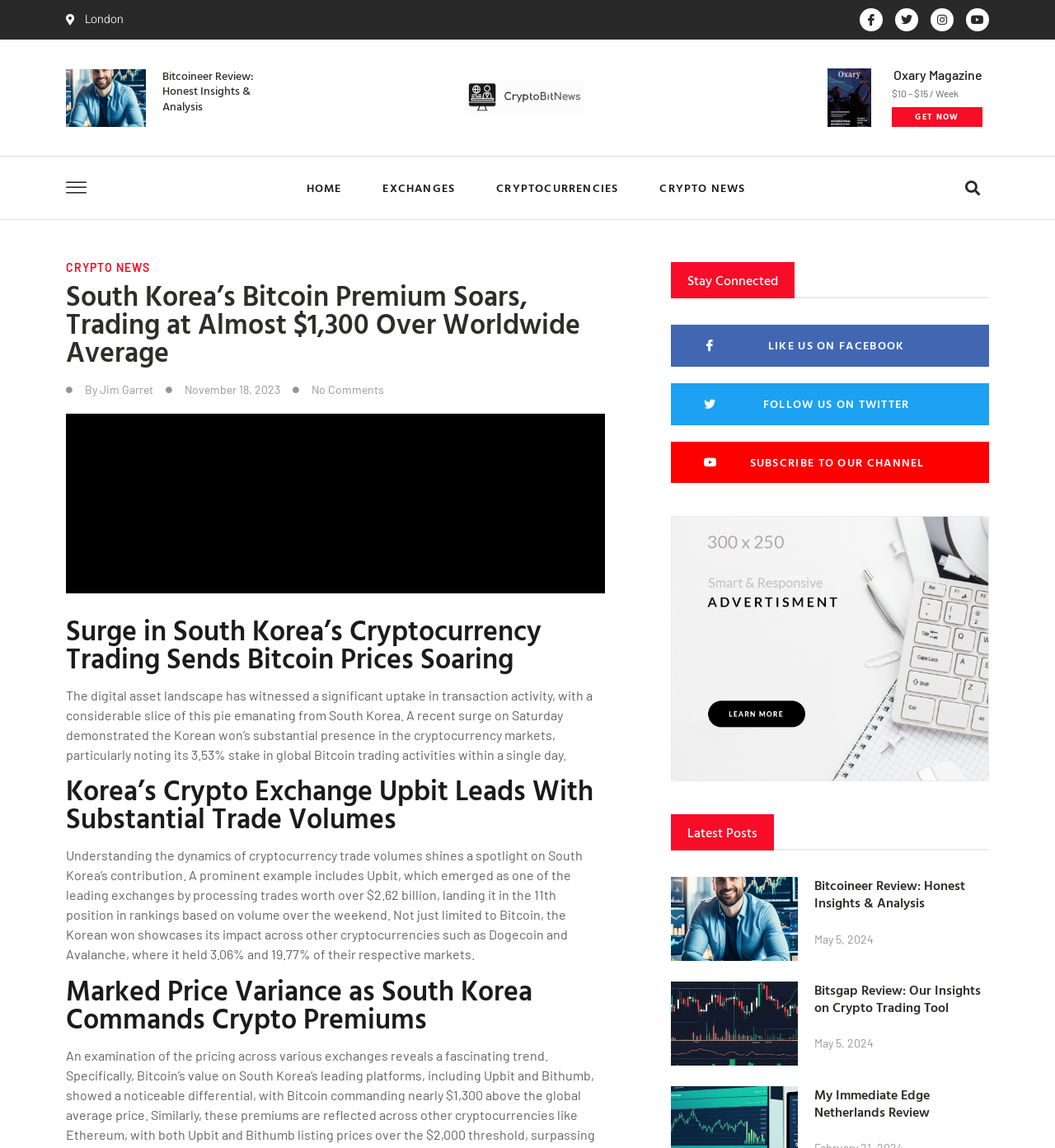Please find the bounding box coordinates of the element that must be clicked to perform the given instruction: "Read articles of interest". The coordinates should be four float numbers from 0 to 1, i.e., [left, top, right, bottom].

None